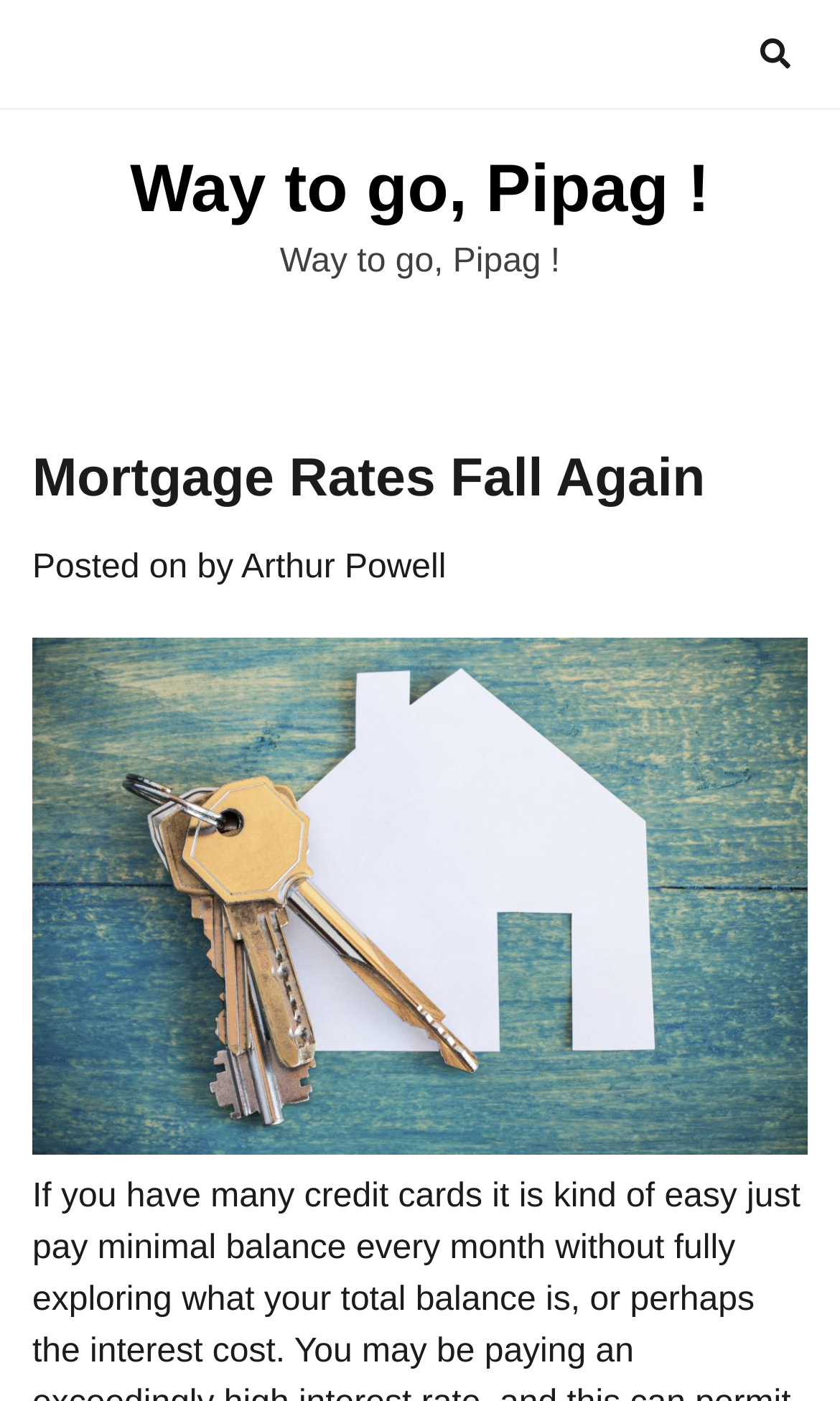Provide a brief response in the form of a single word or phrase:
What is the shape of the icon?

Square